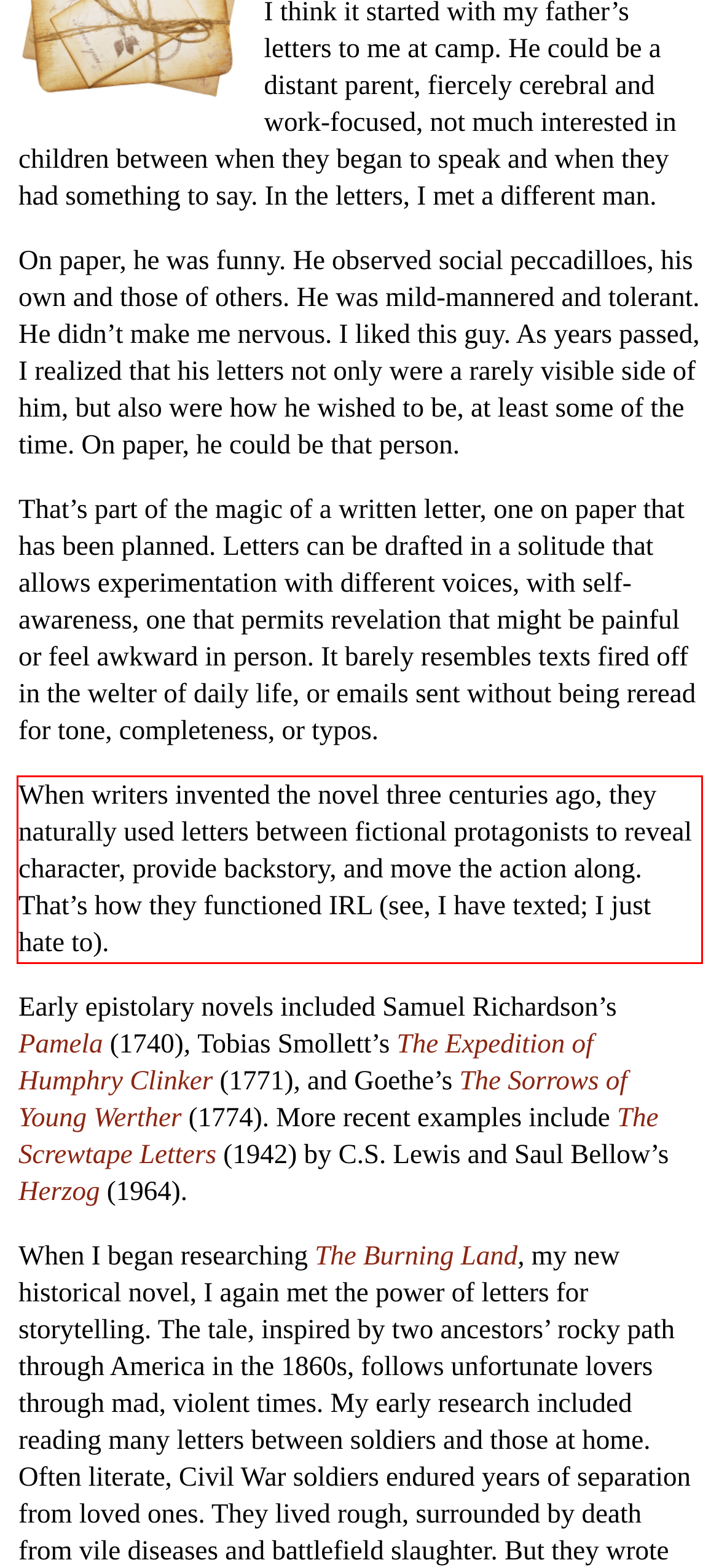From the provided screenshot, extract the text content that is enclosed within the red bounding box.

When writers invented the novel three centuries ago, they naturally used letters between fictional protagonists to reveal character, provide backstory, and move the action along. That’s how they functioned IRL (see, I have texted; I just hate to).